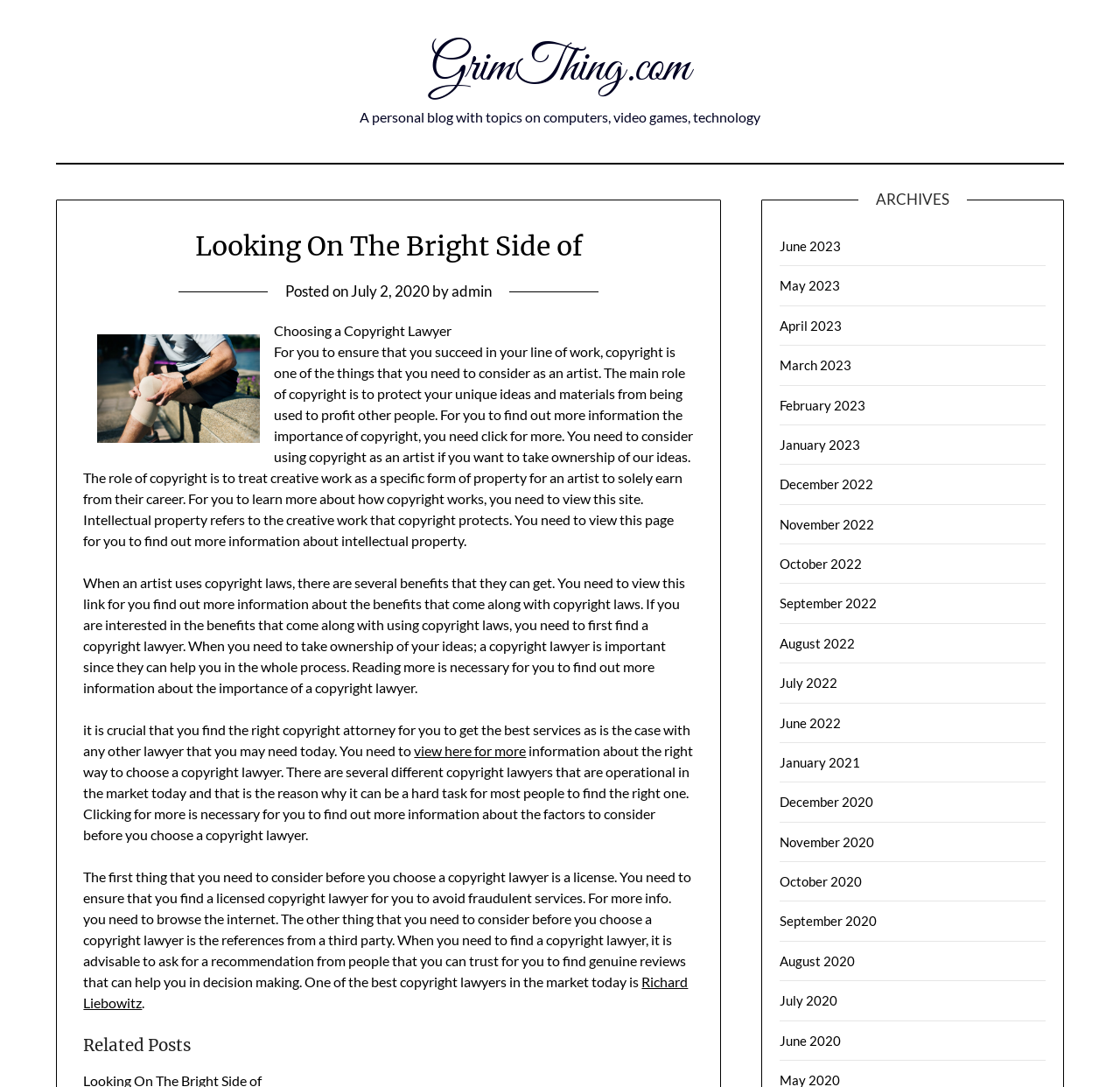Show the bounding box coordinates of the element that should be clicked to complete the task: "Click GrimThing.com".

[0.384, 0.034, 0.616, 0.092]